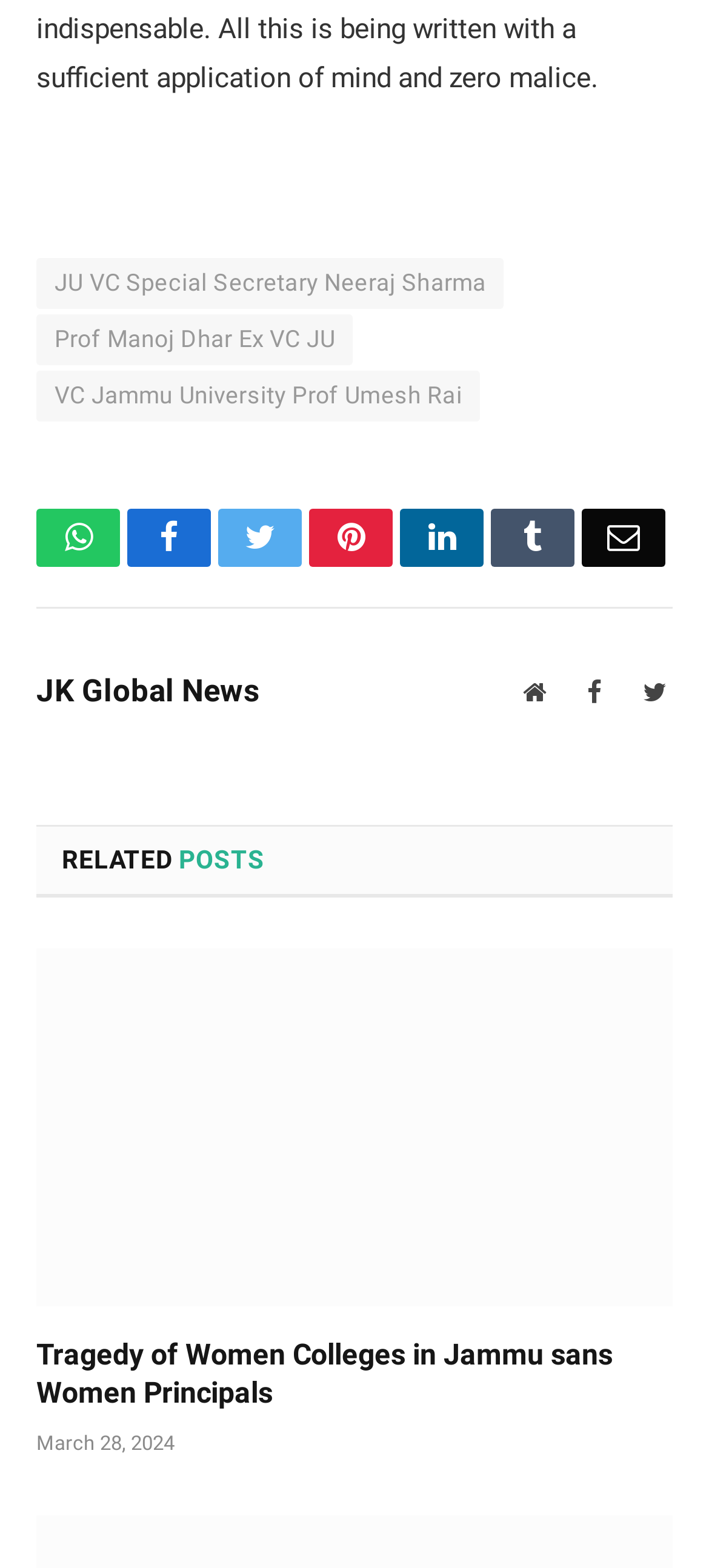Please answer the following question using a single word or phrase: 
What is the title of the related post?

Tragedy of Women Colleges in Jammu